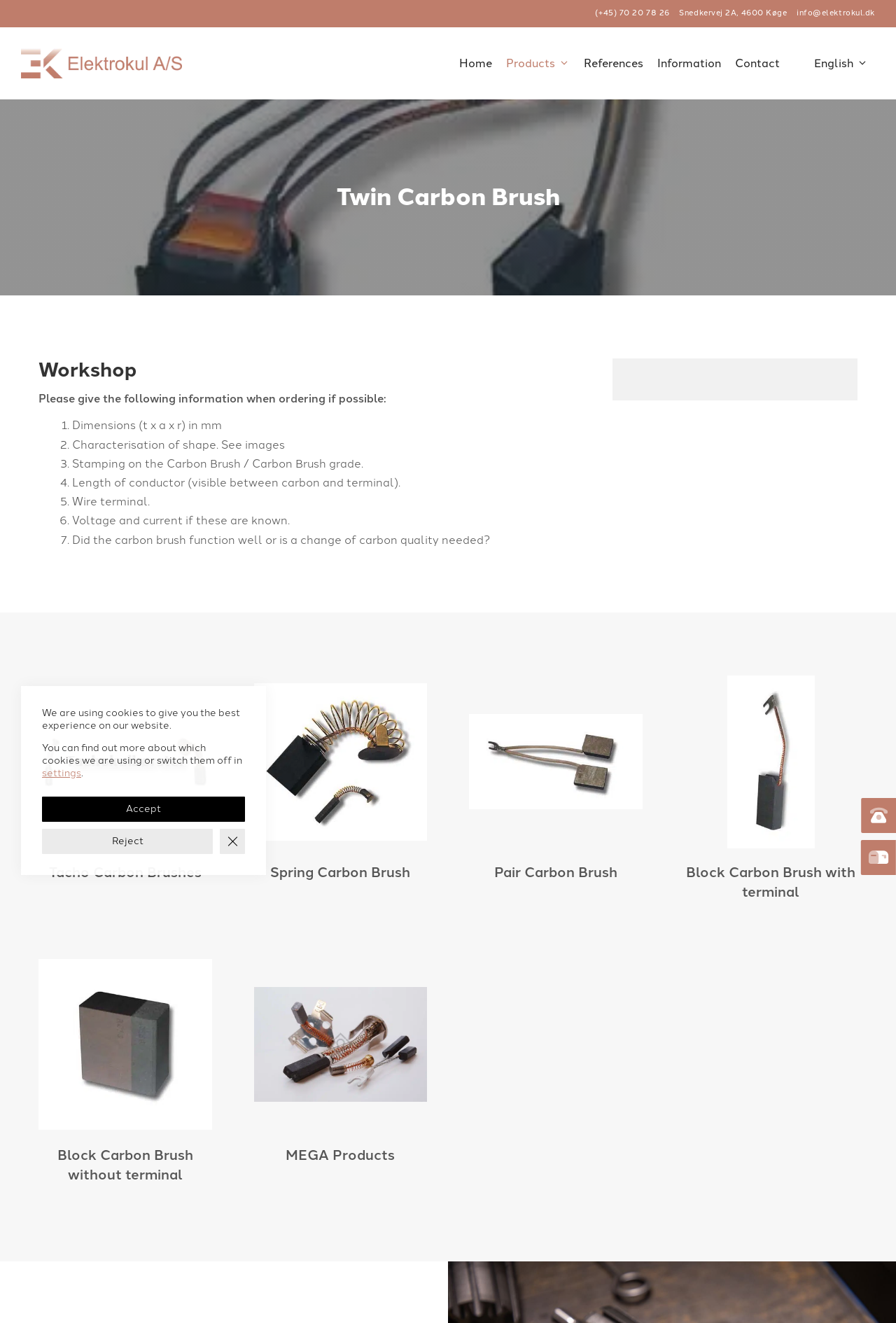Please identify the primary heading on the webpage and return its text.

Twin Carbon Brush